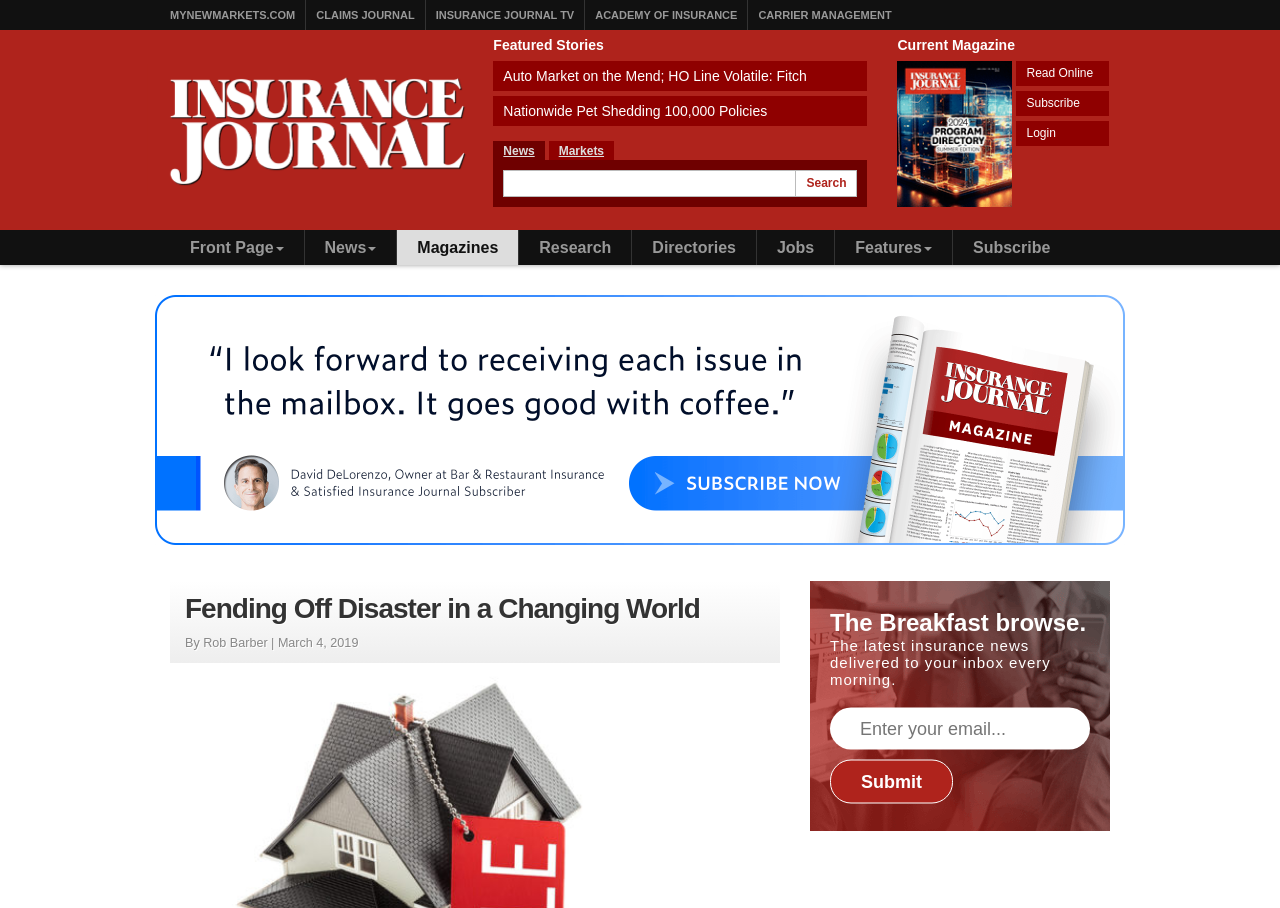Please locate and generate the primary heading on this webpage.

Fending Off Disaster in a Changing World